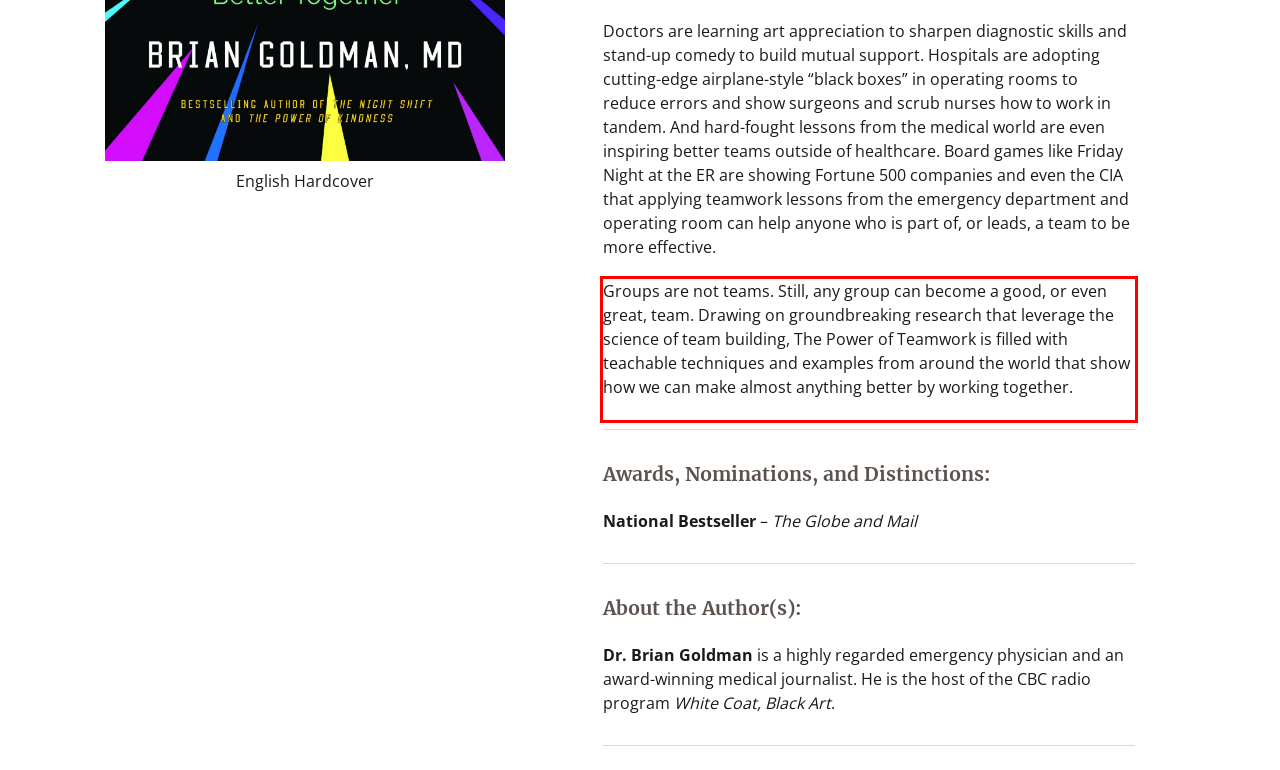You have a screenshot of a webpage where a UI element is enclosed in a red rectangle. Perform OCR to capture the text inside this red rectangle.

Groups are not teams. Still, any group can become a good, or even great, team. Drawing on groundbreaking research that leverage the science of team building, The Power of Teamwork is filled with teachable techniques and examples from around the world that show how we can make almost anything better by working together.